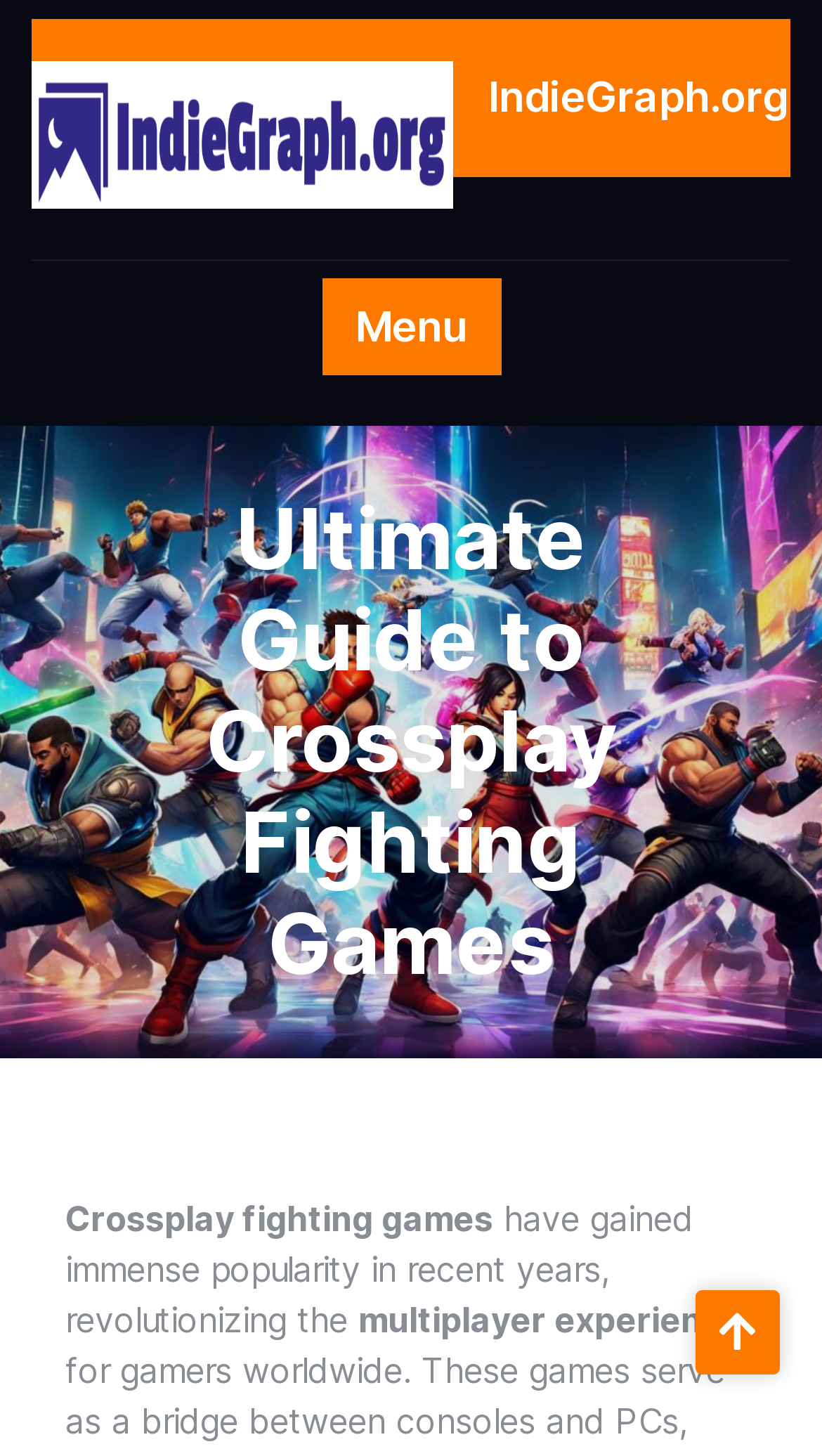Please look at the image and answer the question with a detailed explanation: What is the theme of the image on the webpage?

The image has a description 'crossplay fighting games', suggesting that the theme of the image is related to crossplay fighting games.